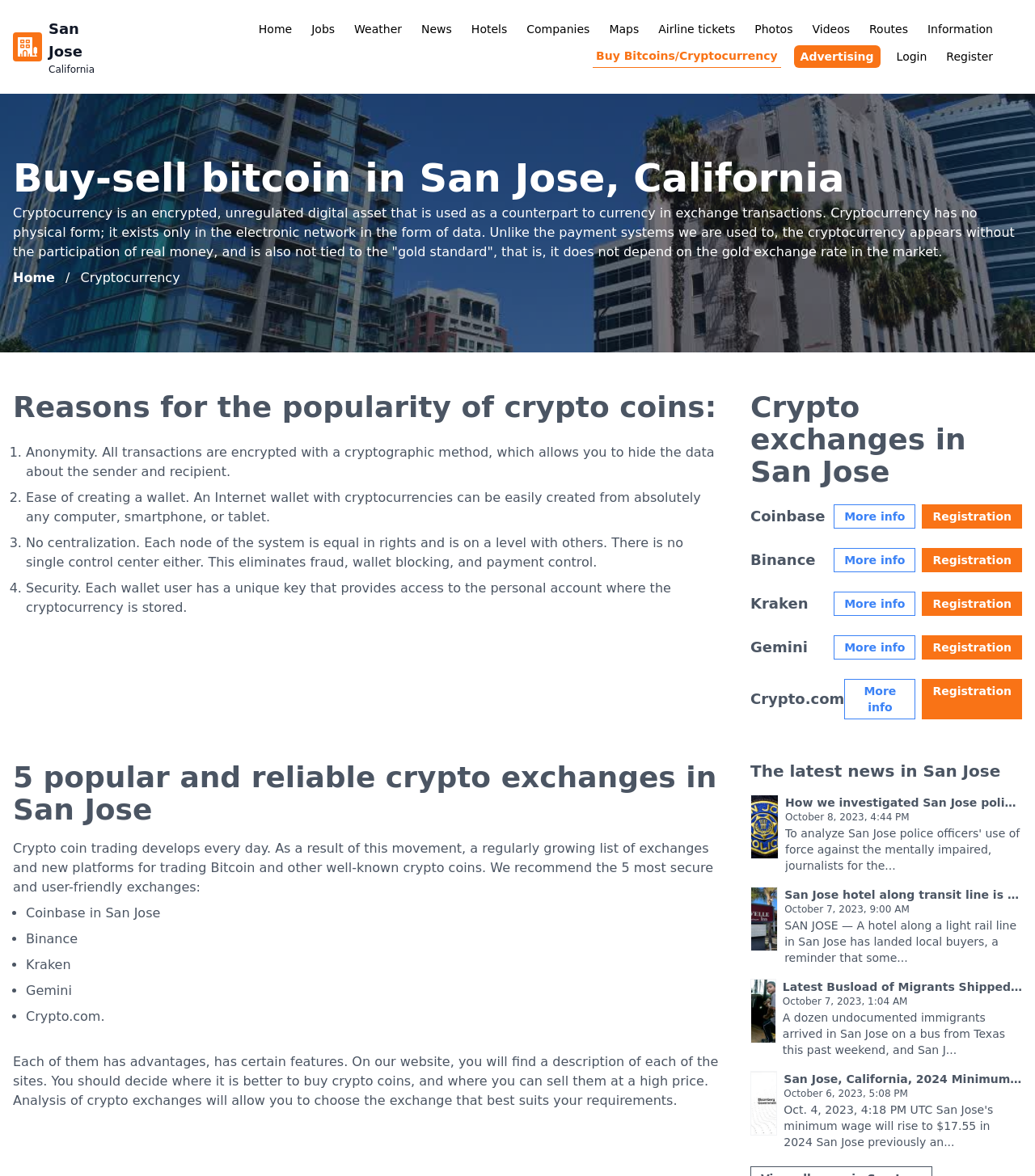Please identify the bounding box coordinates of the element that needs to be clicked to perform the following instruction: "Read the latest news in San Jose".

[0.725, 0.676, 0.988, 0.743]